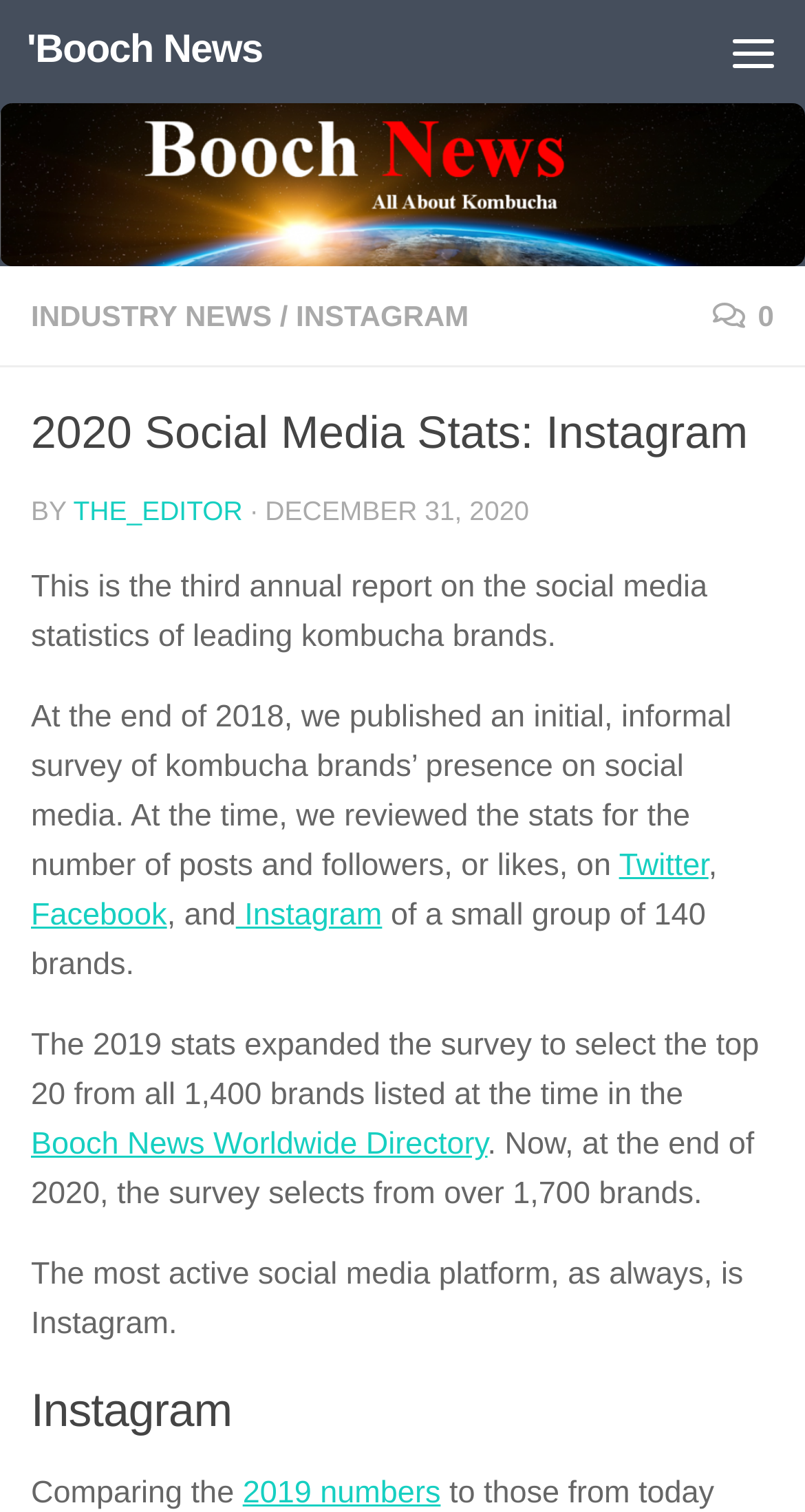What is the purpose of the annual survey?
Can you give a detailed and elaborate answer to the question?

The purpose of the annual survey is to review the social media statistics of leading kombucha brands, as mentioned in the text, which has been done since 2018.